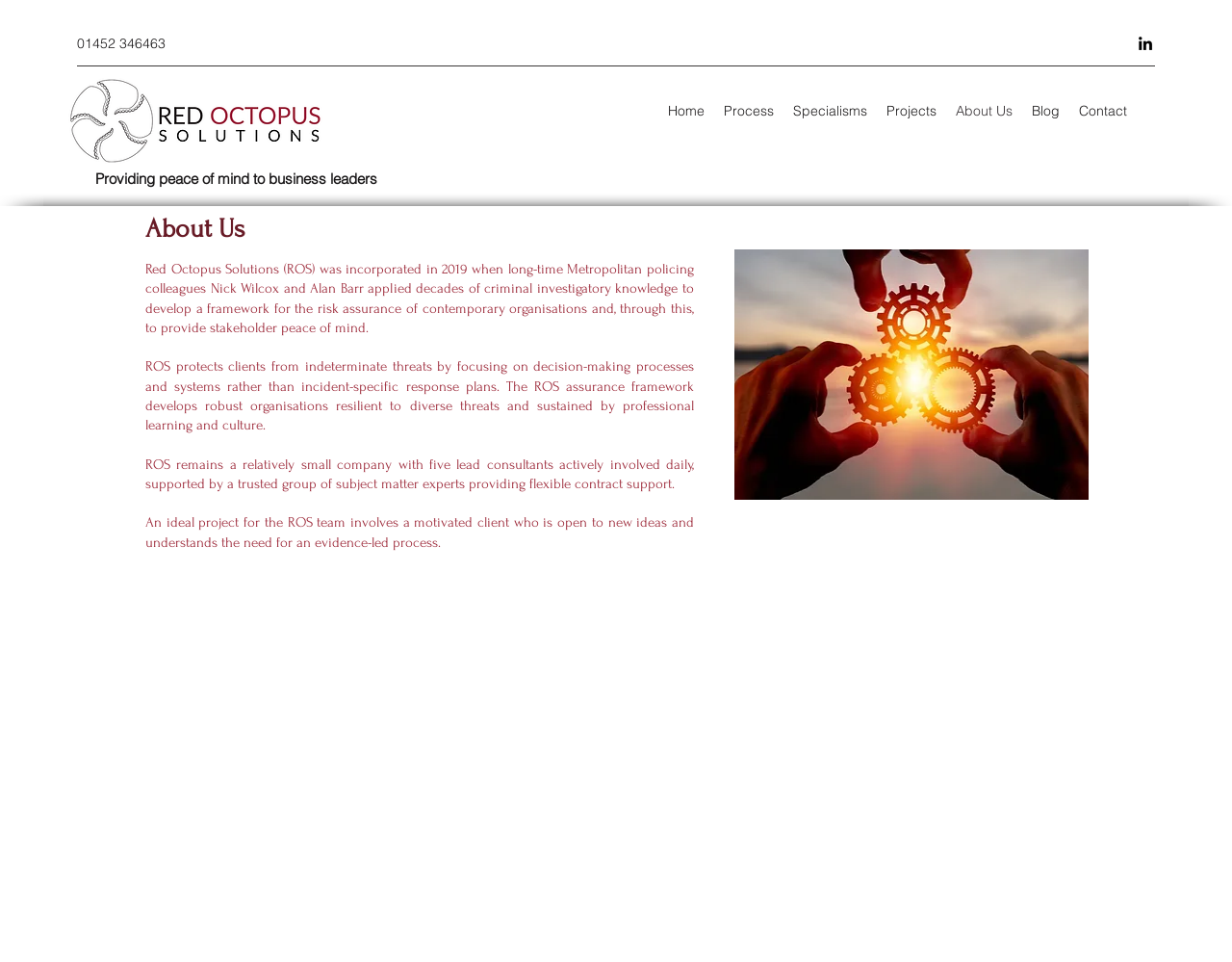Please determine the bounding box coordinates for the UI element described as: "About Us".

[0.768, 0.1, 0.83, 0.13]